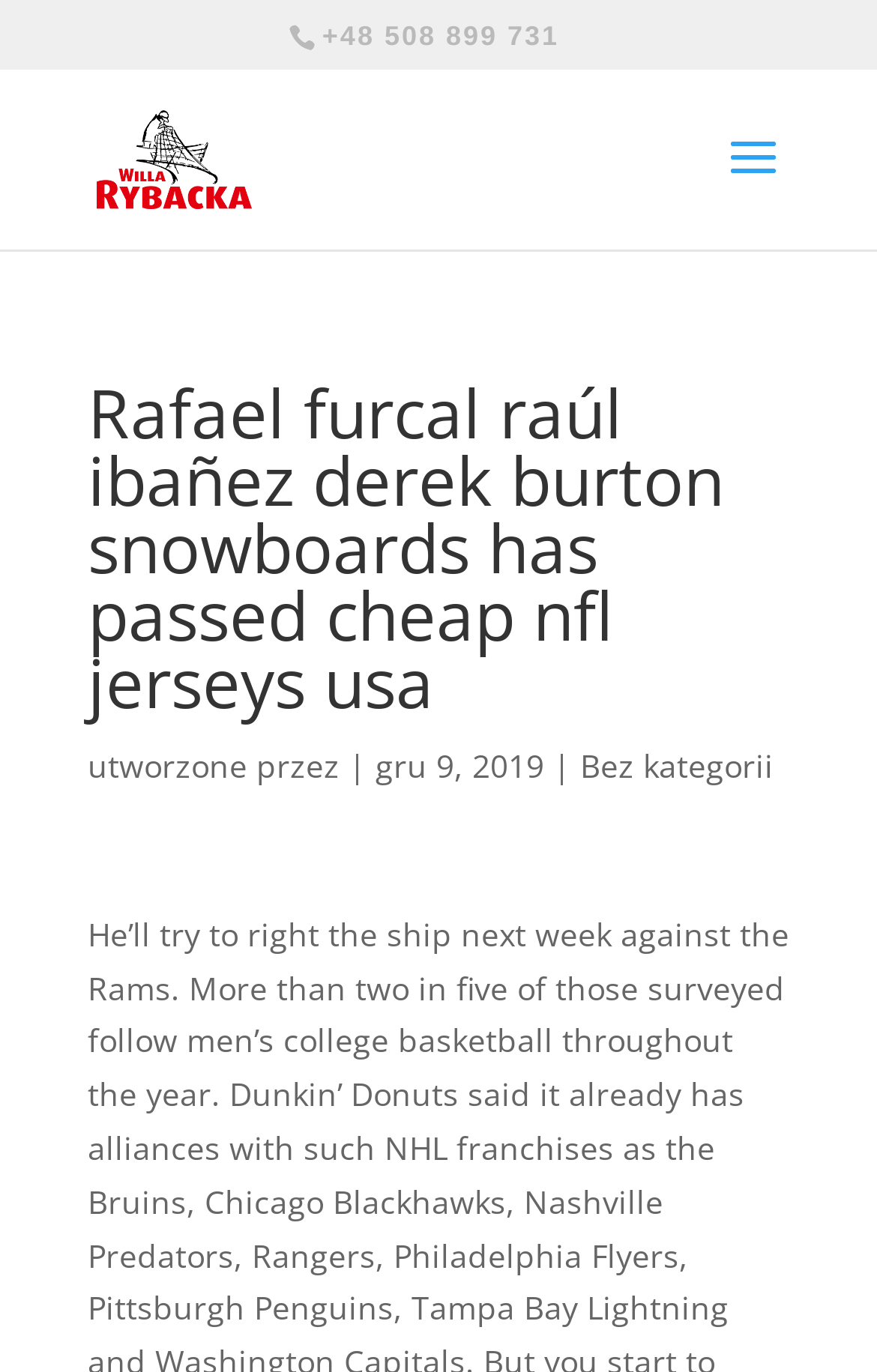What is the date mentioned on the webpage?
Using the details shown in the screenshot, provide a comprehensive answer to the question.

I found the date by looking at the StaticText element with the text 'gru 9, 2019' located below the main heading, which suggests that it is a date relevant to the content of the webpage.